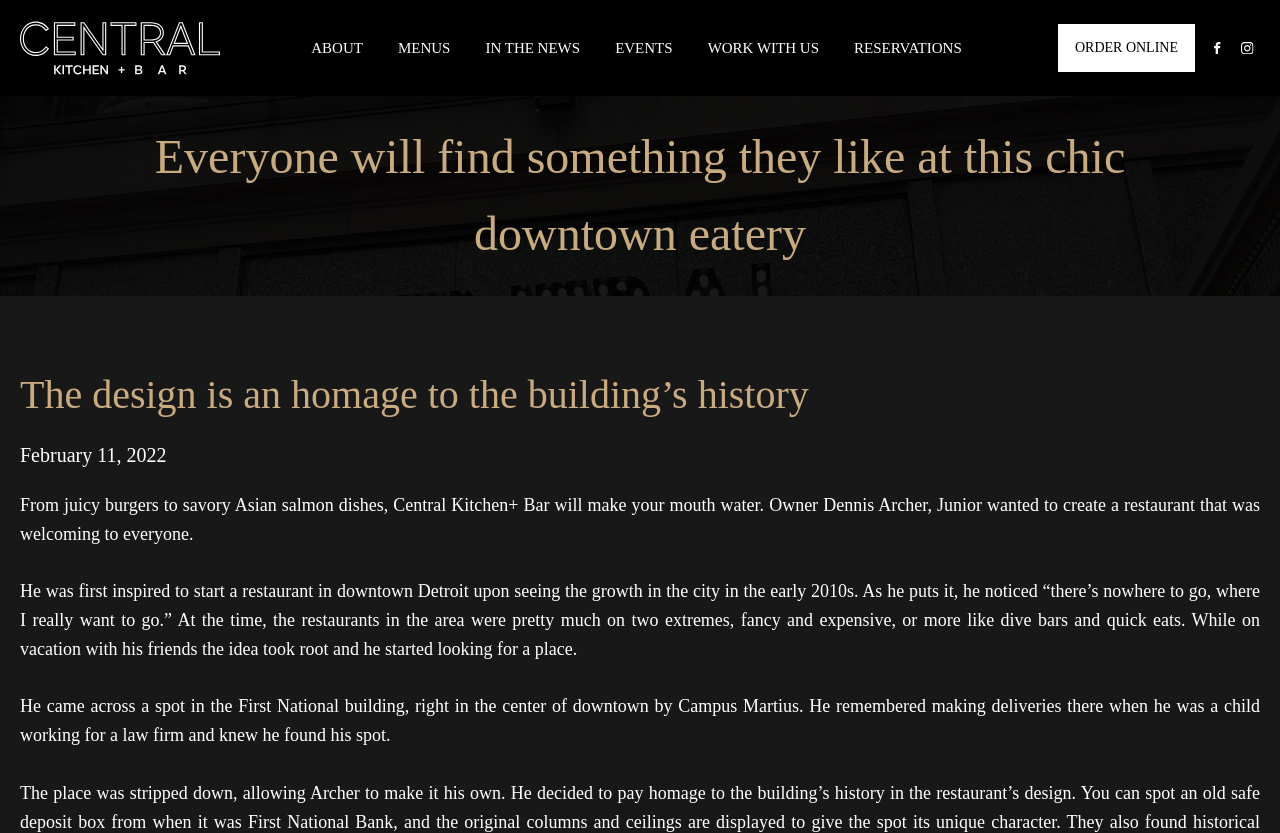Please find and generate the text of the main heading on the webpage.

Everyone will find something they like at this chic downtown eatery